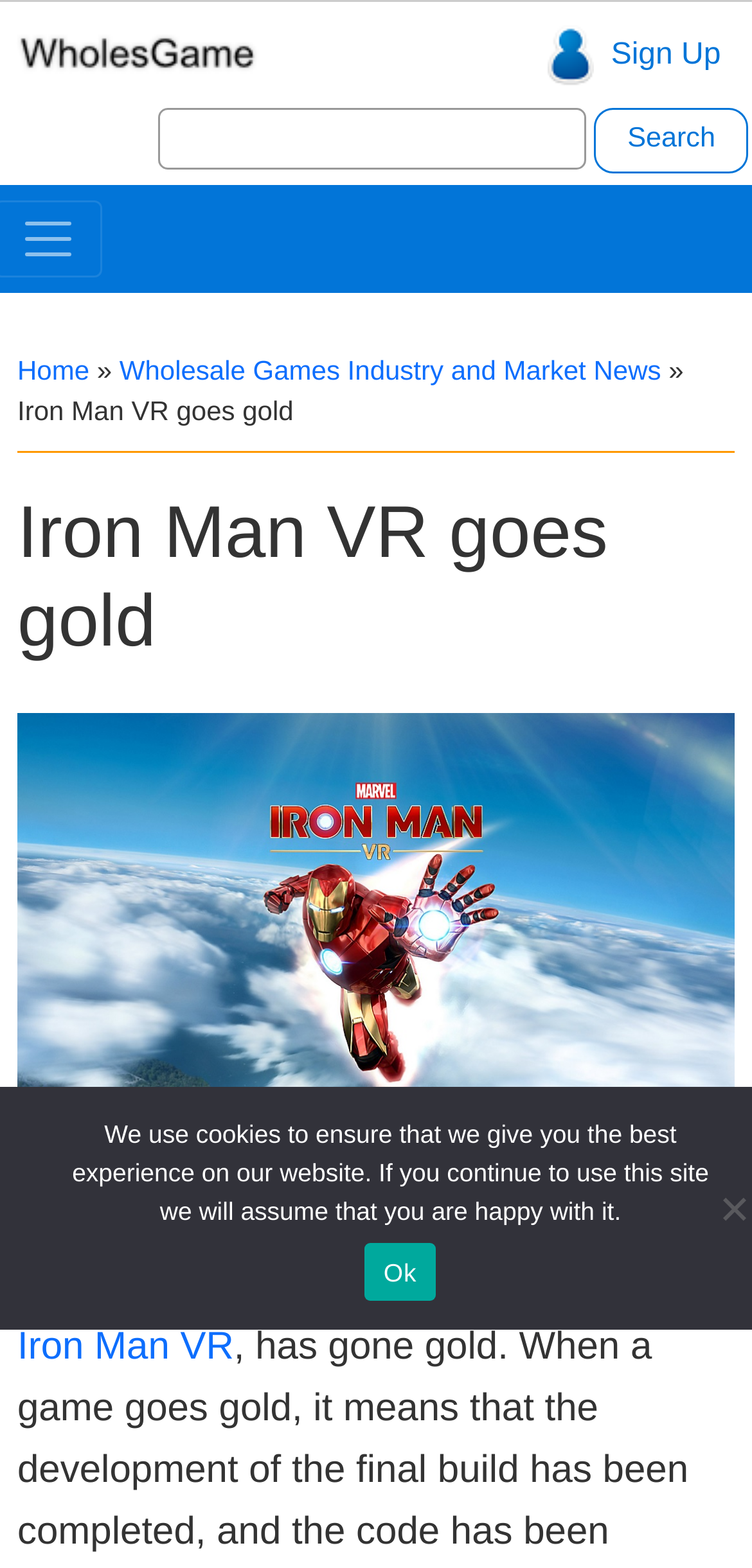Use a single word or phrase to answer the following:
What is the title of the news article?

Iron Man VR goes gold